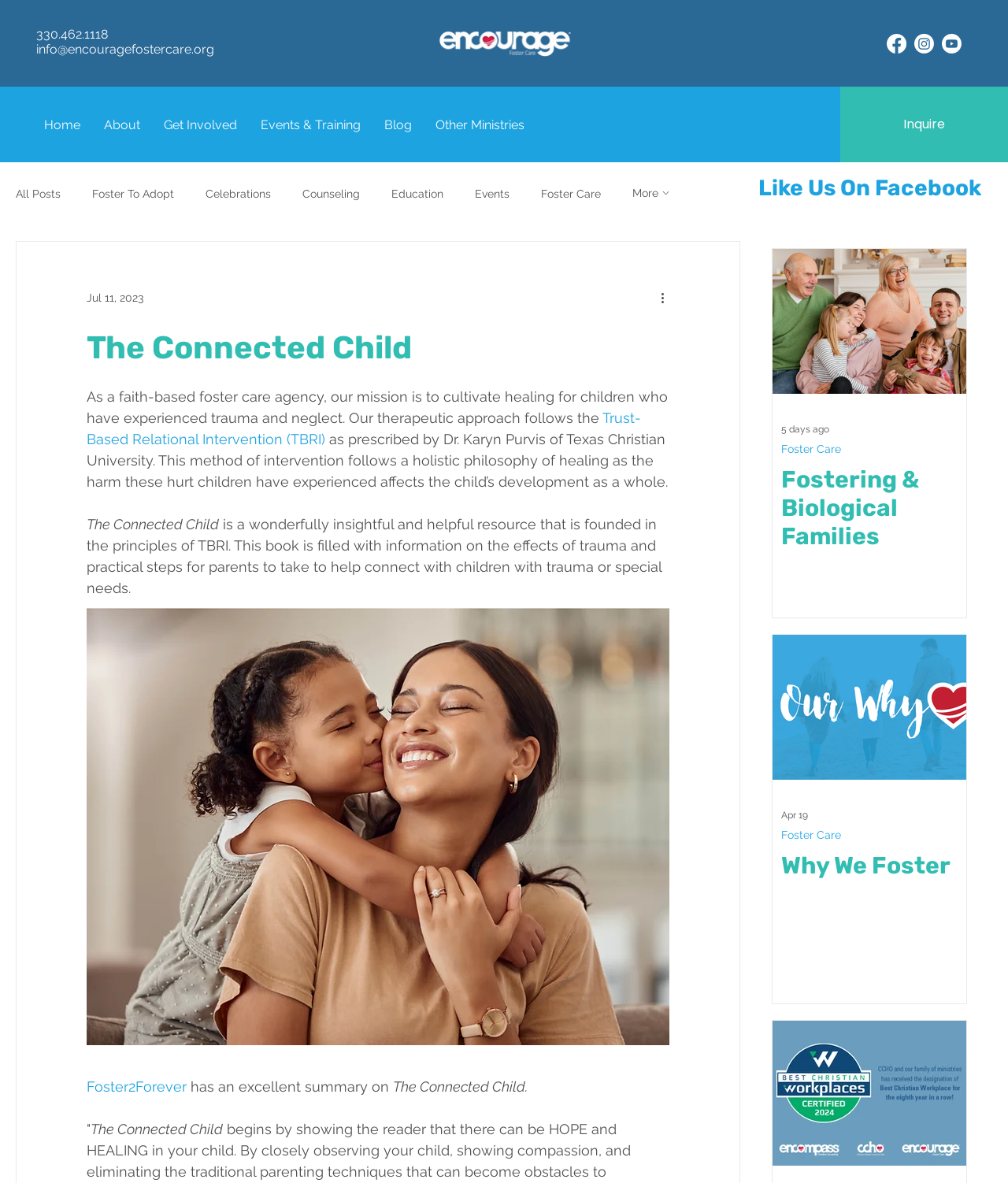From the image, can you give a detailed response to the question below:
What is the name of the approach used by the agency?

The question can be answered by reading the text under the heading 'The Connected Child', which mentions that the agency's therapeutic approach follows the Trust-Based Relational Intervention (TBRI) method.